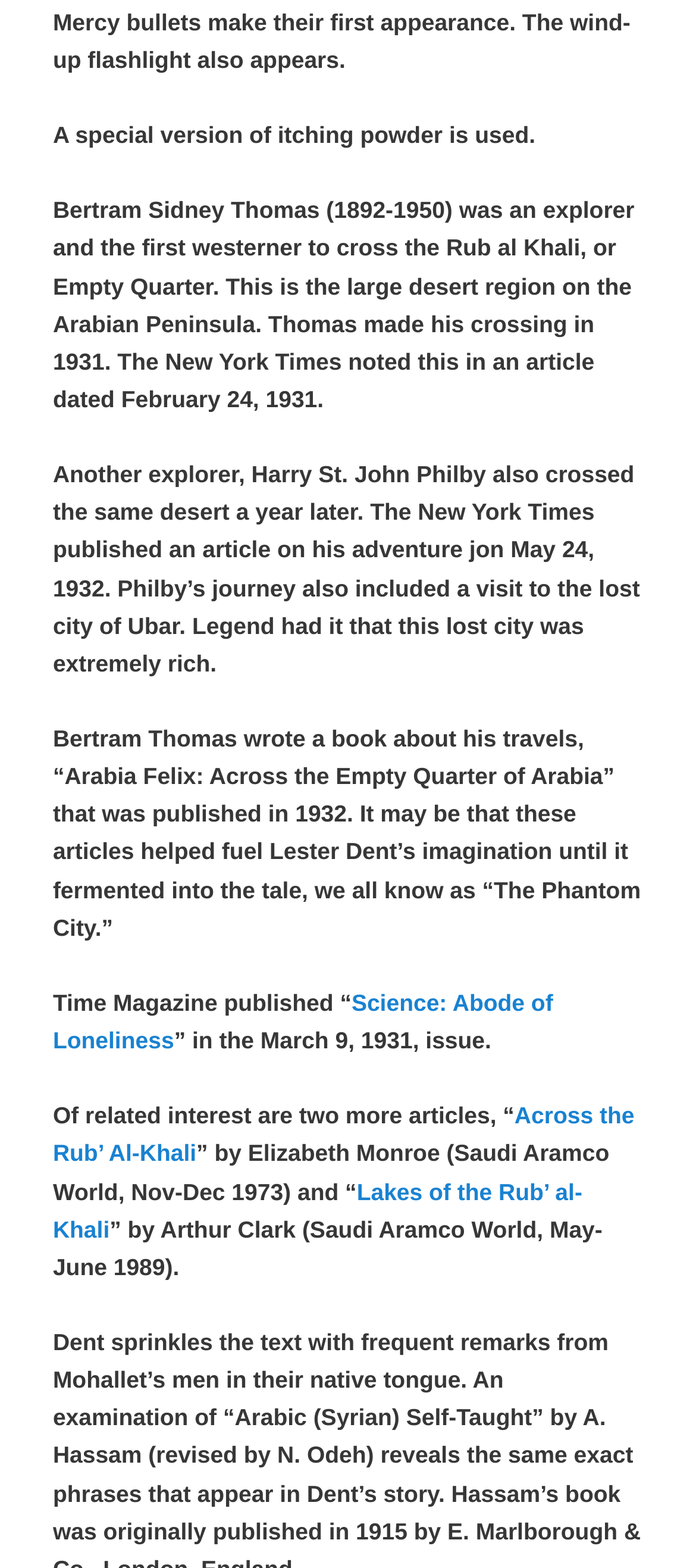How many explorers are mentioned in the webpage?
Look at the image and answer the question with a single word or phrase.

Two